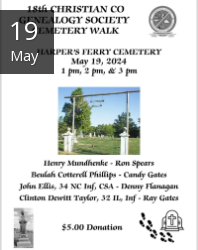What is the cost of participation in the event?
Answer the question with a detailed and thorough explanation.

The cost of participation is mentioned in the caption as a $5.00 donation, which is required to take part in the Cemetery Walk event.